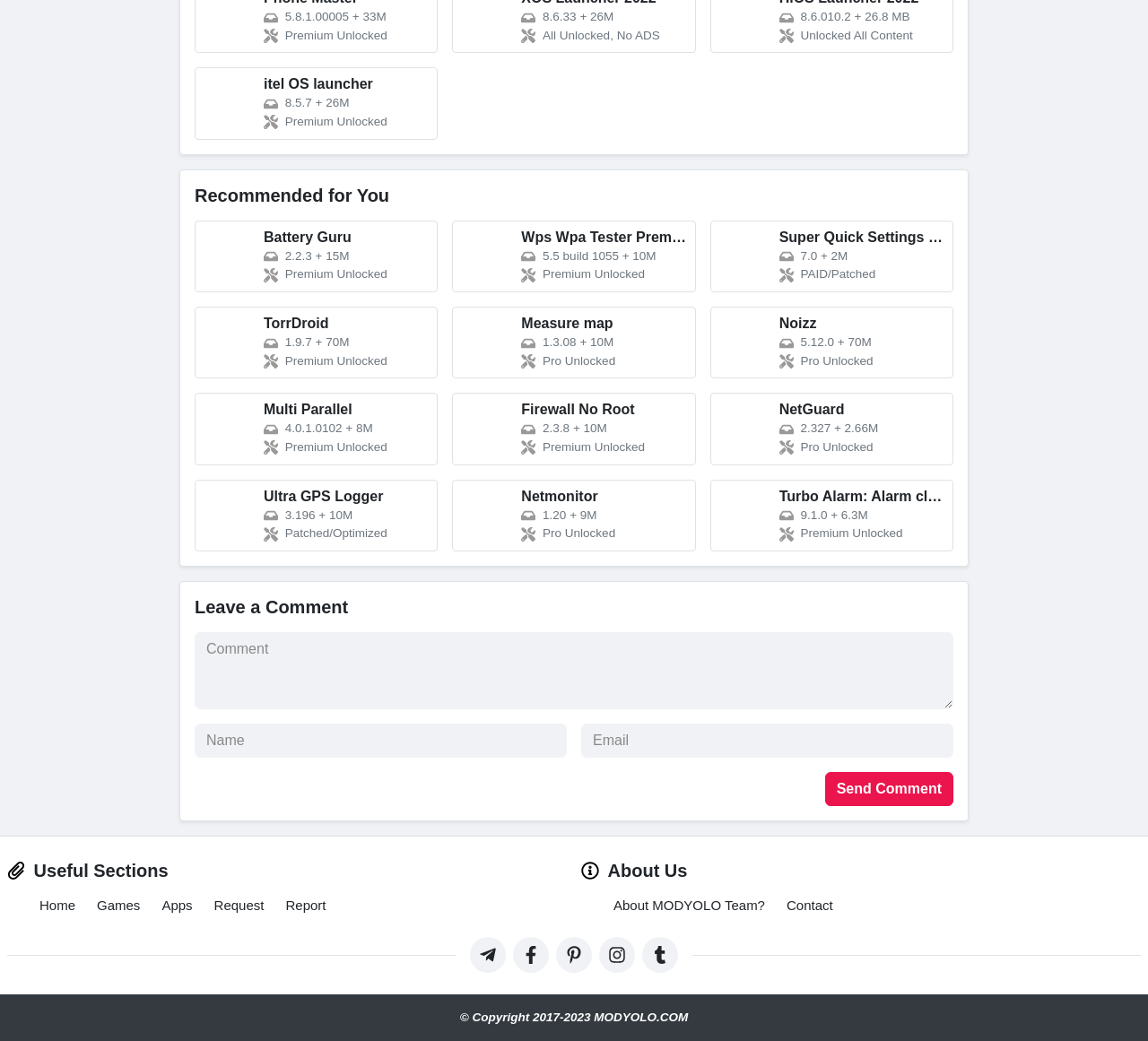Identify the bounding box coordinates for the UI element described as follows: Request. Use the format (top-left x, top-left y, bottom-right x, bottom-right y) and ensure all values are floating point numbers between 0 and 1.

[0.186, 0.862, 0.23, 0.876]